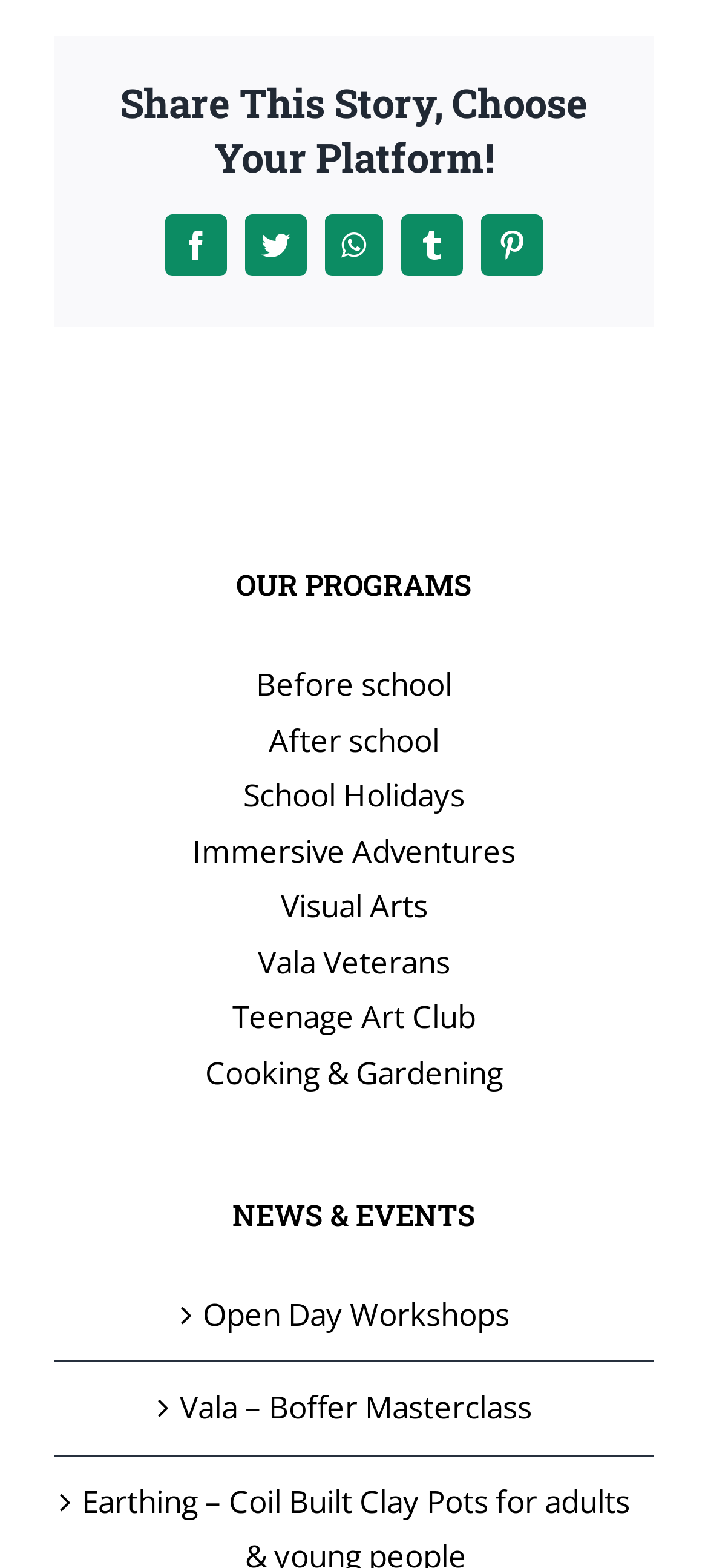Show the bounding box coordinates of the element that should be clicked to complete the task: "Check out Teenage Art Club".

[0.077, 0.632, 0.923, 0.667]